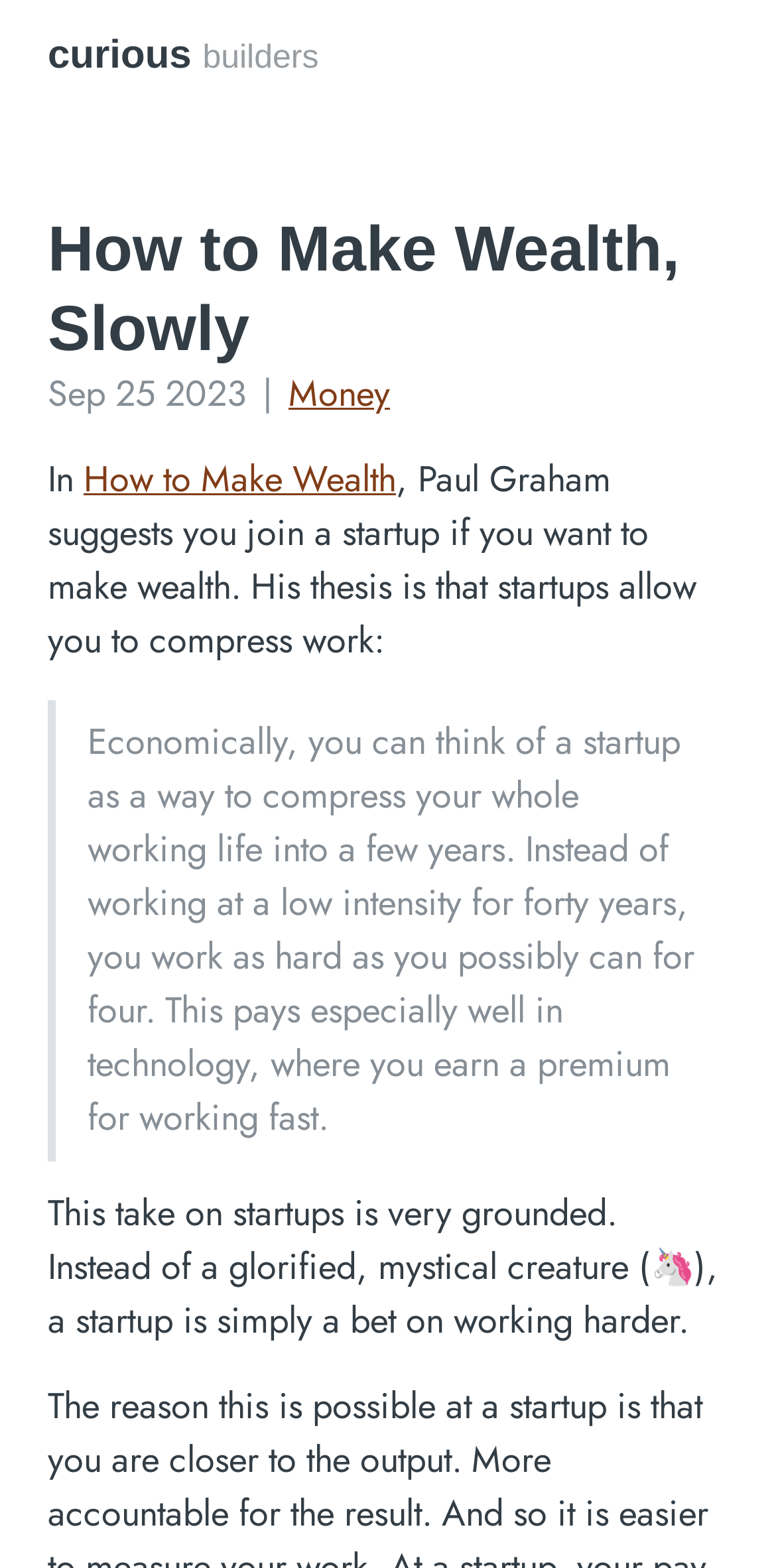What is the main idea of the article?
Answer the question based on the image using a single word or a brief phrase.

Compress work to make wealth